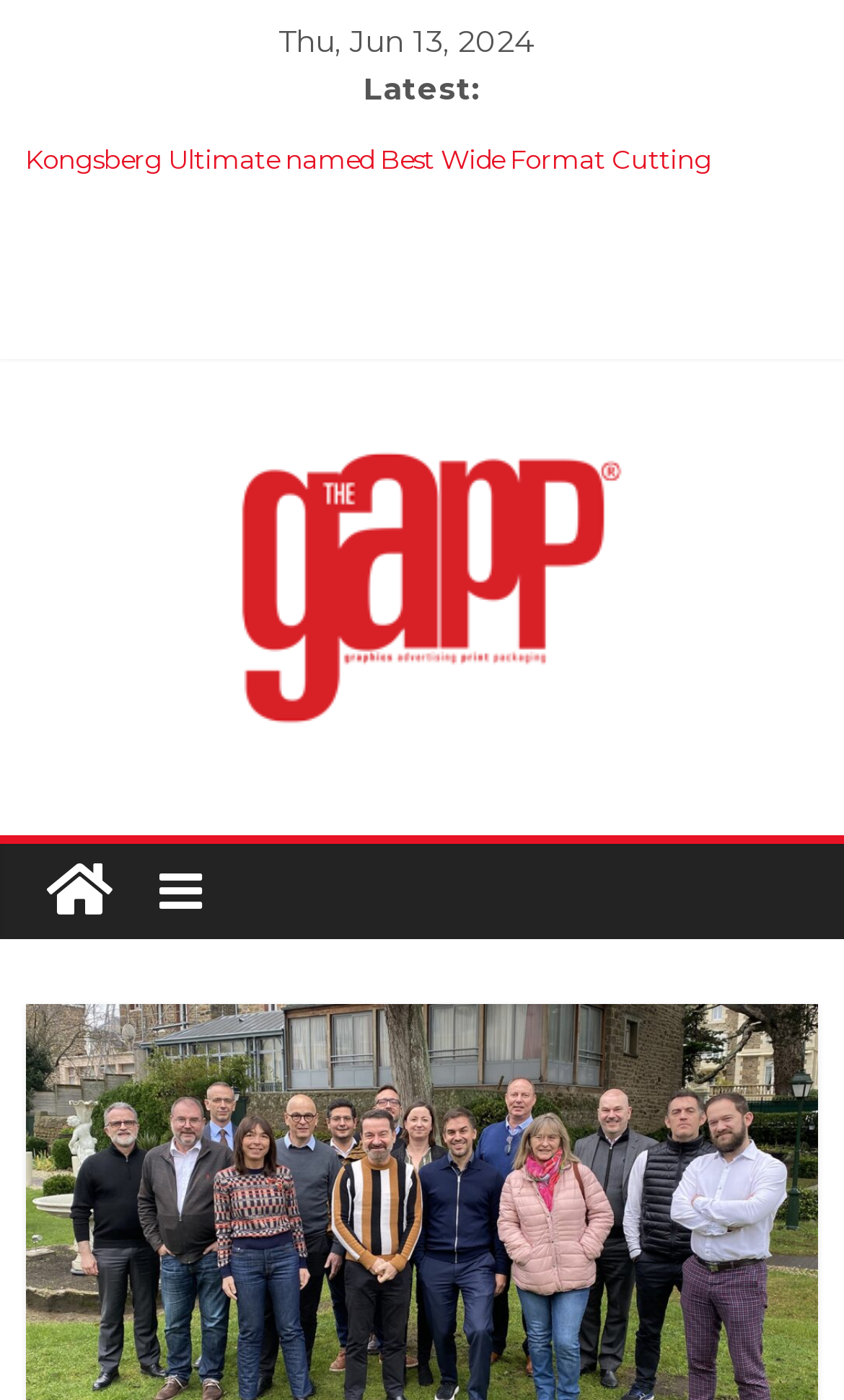Given the element description "title="The GAPP"" in the screenshot, predict the bounding box coordinates of that UI element.

[0.03, 0.602, 0.158, 0.671]